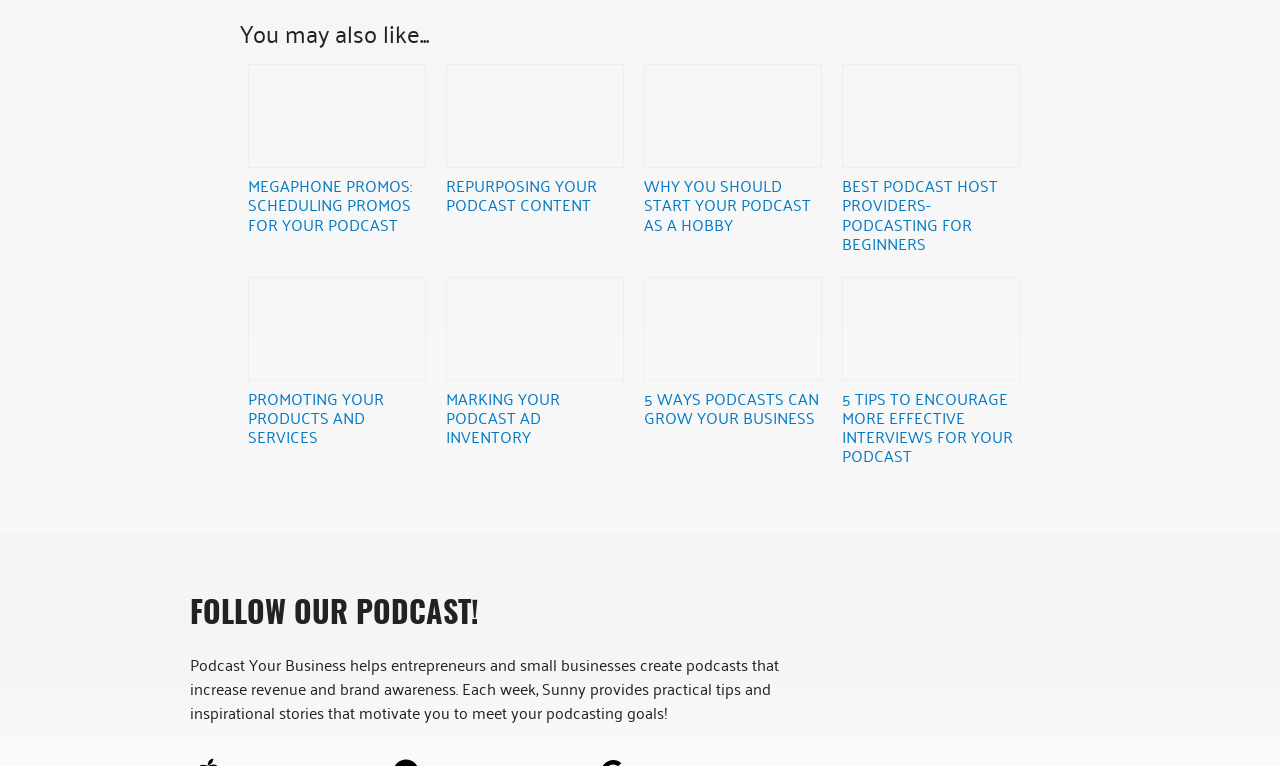How many links are there under the 'You may also like...' heading?
Use the image to answer the question with a single word or phrase.

6